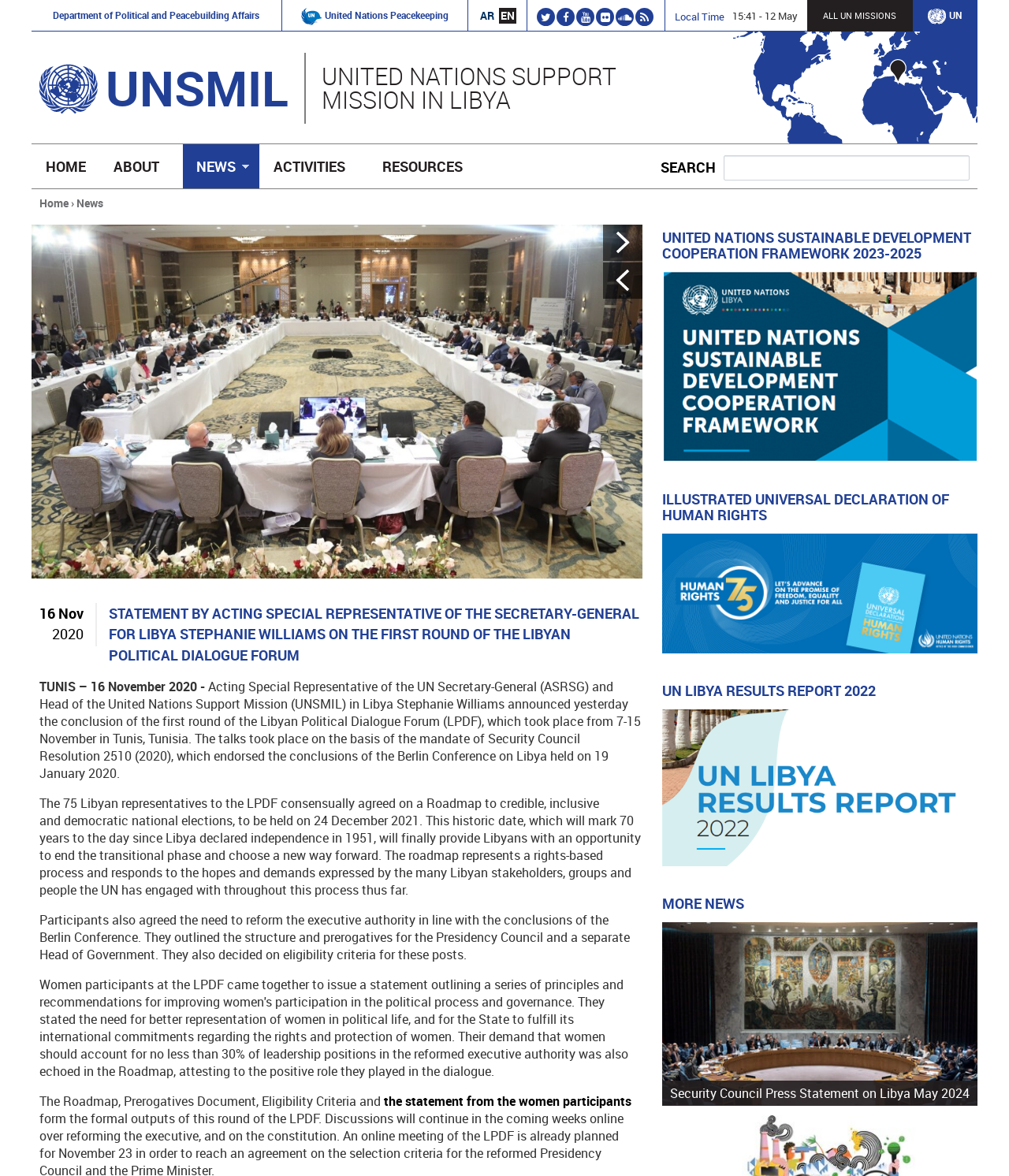What is the name of the UN mission in Libya?
Please ensure your answer is as detailed and informative as possible.

I found the answer by looking at the heading 'Home UNSMIL' and the link 'UNSMIL' which suggests that UNSMIL is the United Nations Support Mission in Libya.